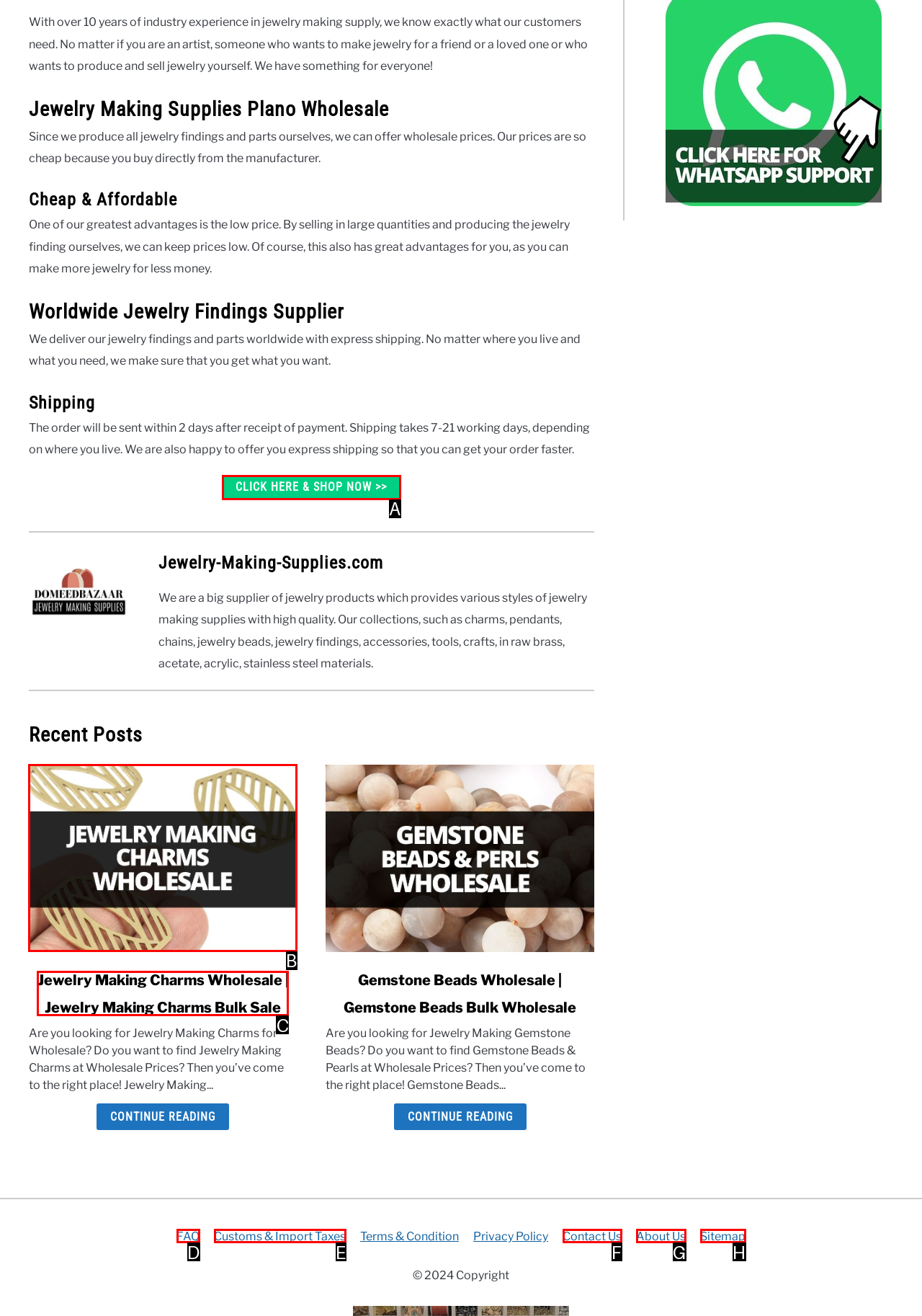For the task: Read the 'Jewelry Making Charms Wholesale | Jewelry Making Charms Bulk Sale' article, identify the HTML element to click.
Provide the letter corresponding to the right choice from the given options.

B